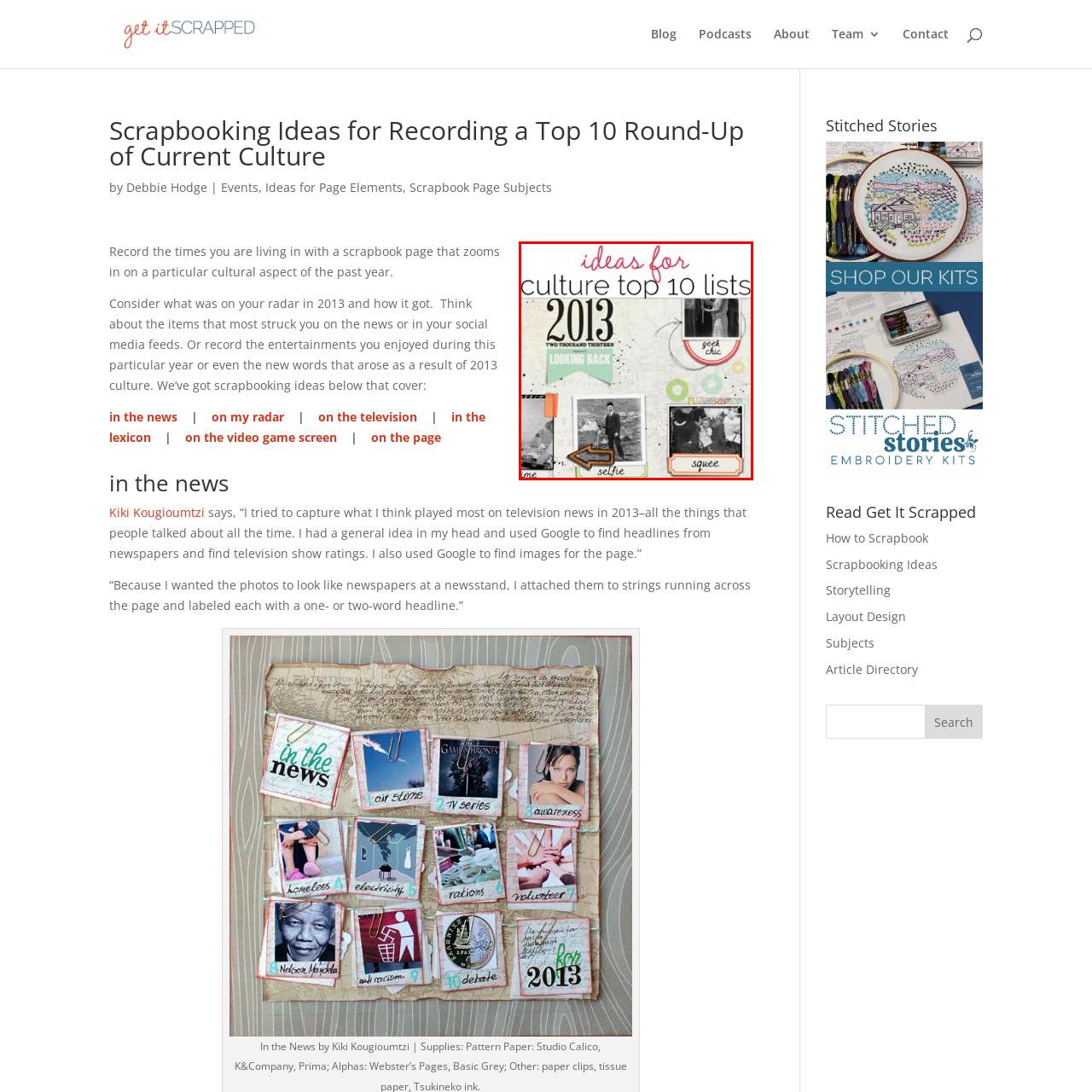Describe all the elements and activities occurring in the red-outlined area of the image extensively.

The image titled "Ideas for Culture Top 10 Lists" features a vibrant and creative layout focused on 2013, highlighting various cultural trends and themes from that year. Prominently displayed is the year "2013" in bold, artistic lettering, accompanied by the phrase "Looking Back," which sets the nostalgic tone for the design. 

The background consists of a textured, pastel-colored design, enhancing the scrapbook aesthetic. Below the heading, there are playful, labeled photos reflecting key cultural moments and activities, including a playful "selfie" icon and the whimsical labels "geek chic" and "squee." The arrangement suggests a fun and engaging approach to documenting favorite experiences and cultural highlights of the year, making it an inspiring visual for scrapbook enthusiasts.